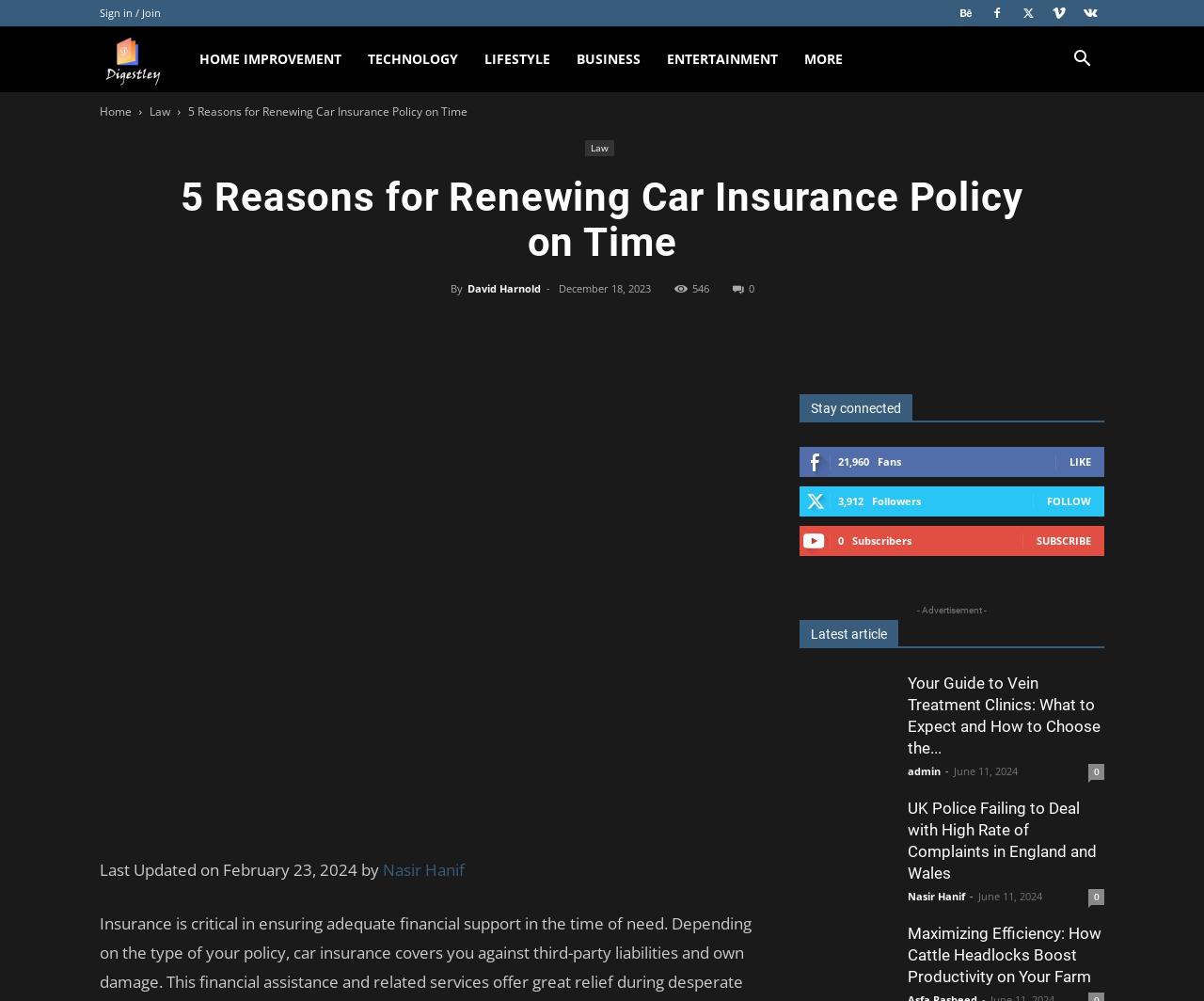How many fans does the website have?
Craft a detailed and extensive response to the question.

I found this information by looking at the 'Stay connected' section, where it says '21,960 Fans'.